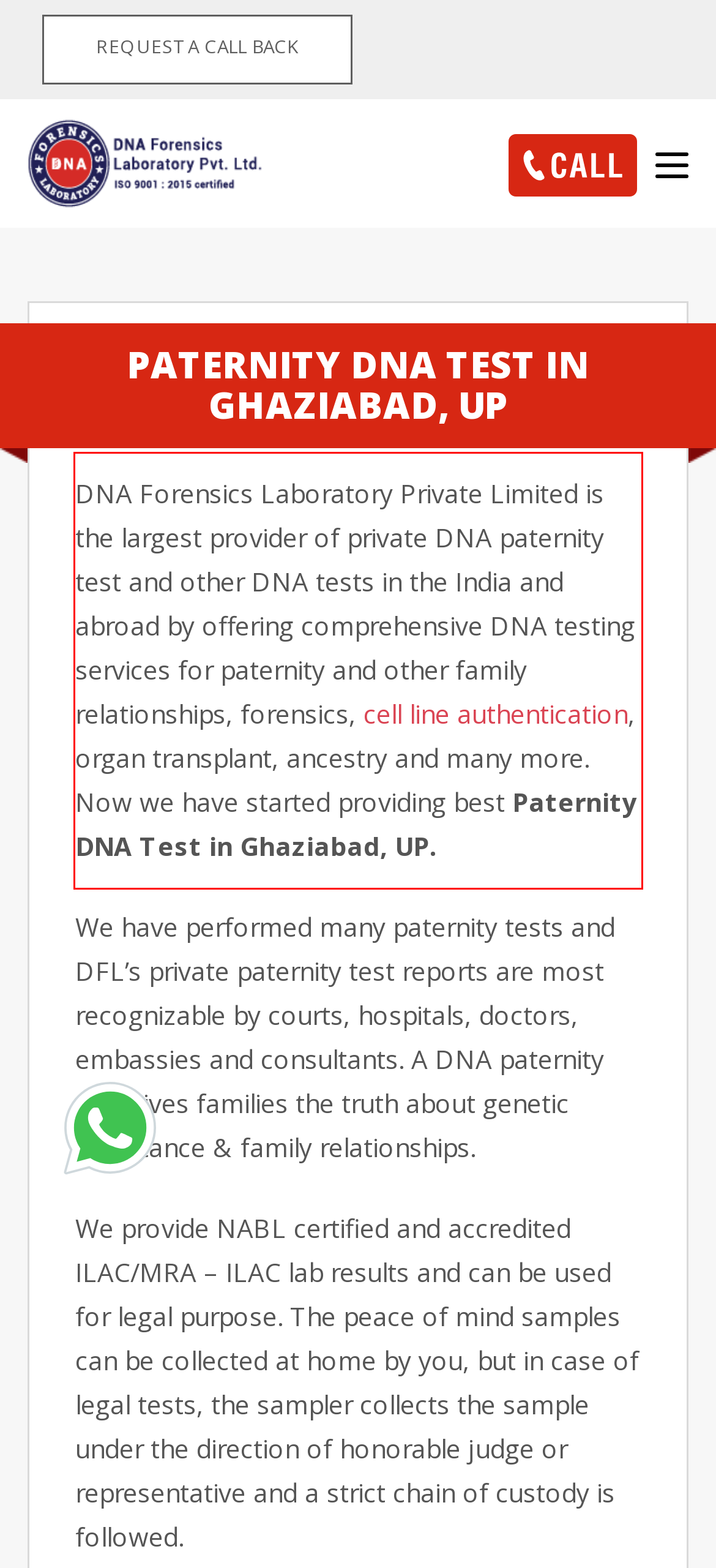Using the provided screenshot, read and generate the text content within the red-bordered area.

DNA Forensics Laboratory Private Limited is the largest provider of private DNA paternity test and other DNA tests in the India and abroad by offering comprehensive DNA testing services for paternity and other family relationships, forensics, cell line authentication, organ transplant, ancestry and many more. Now we have started providing best Paternity DNA Test in Ghaziabad, UP.